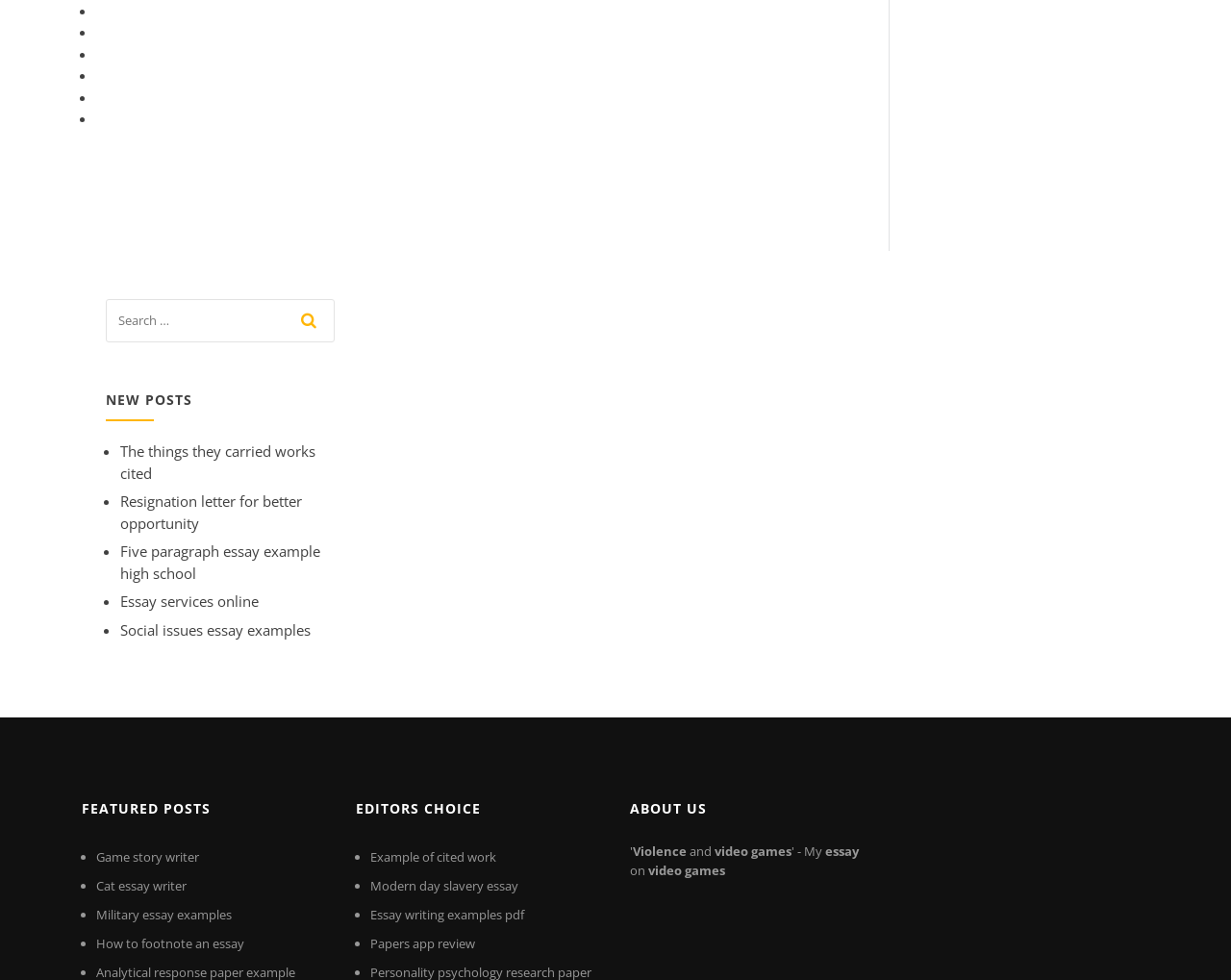Please identify the bounding box coordinates of the element I need to click to follow this instruction: "search for something".

[0.086, 0.305, 0.271, 0.36]